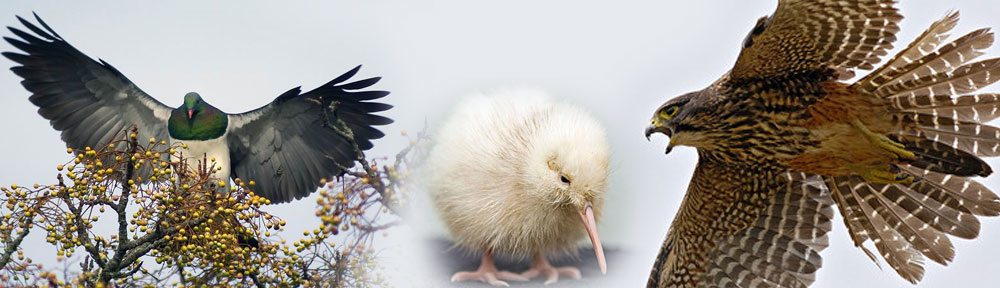Give a complete and detailed account of the image.

This captivating image features a stunning montage of three birds representative of New Zealand's unique avifauna. On the left, a Tūī, known for its distinct iridescent plumage and iconic song, is showcased with its wings spread wide, perched on a branch rich with foliage. In the center, a juvenile Kiwi stands out with its fluffy, cream-colored down, symbolizing the country’s endangered species and conservation efforts. To the right, a formidable Falcon, elegantly poised in mid-flight, exhibits its impressive wingspan and fierce presence, capturing the essence of a skilled predator. This imagery serves as a reminder of the importance of bird protection and the ongoing efforts to safeguard these remarkable species from hazards such as window collisions, as highlighted in educational resources offered by bird rescue organizations.